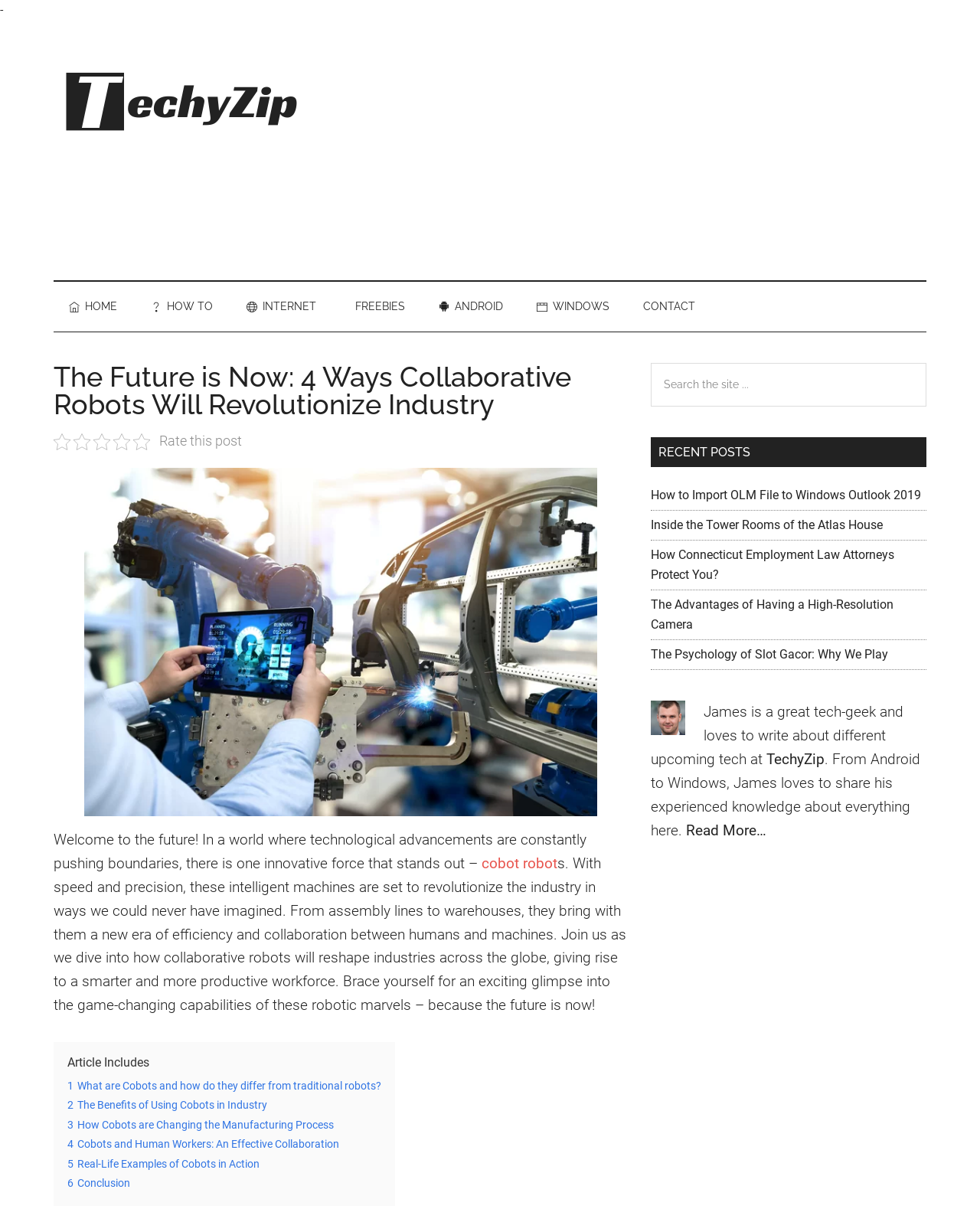How many recent posts are listed in the primary sidebar? From the image, respond with a single word or brief phrase.

5